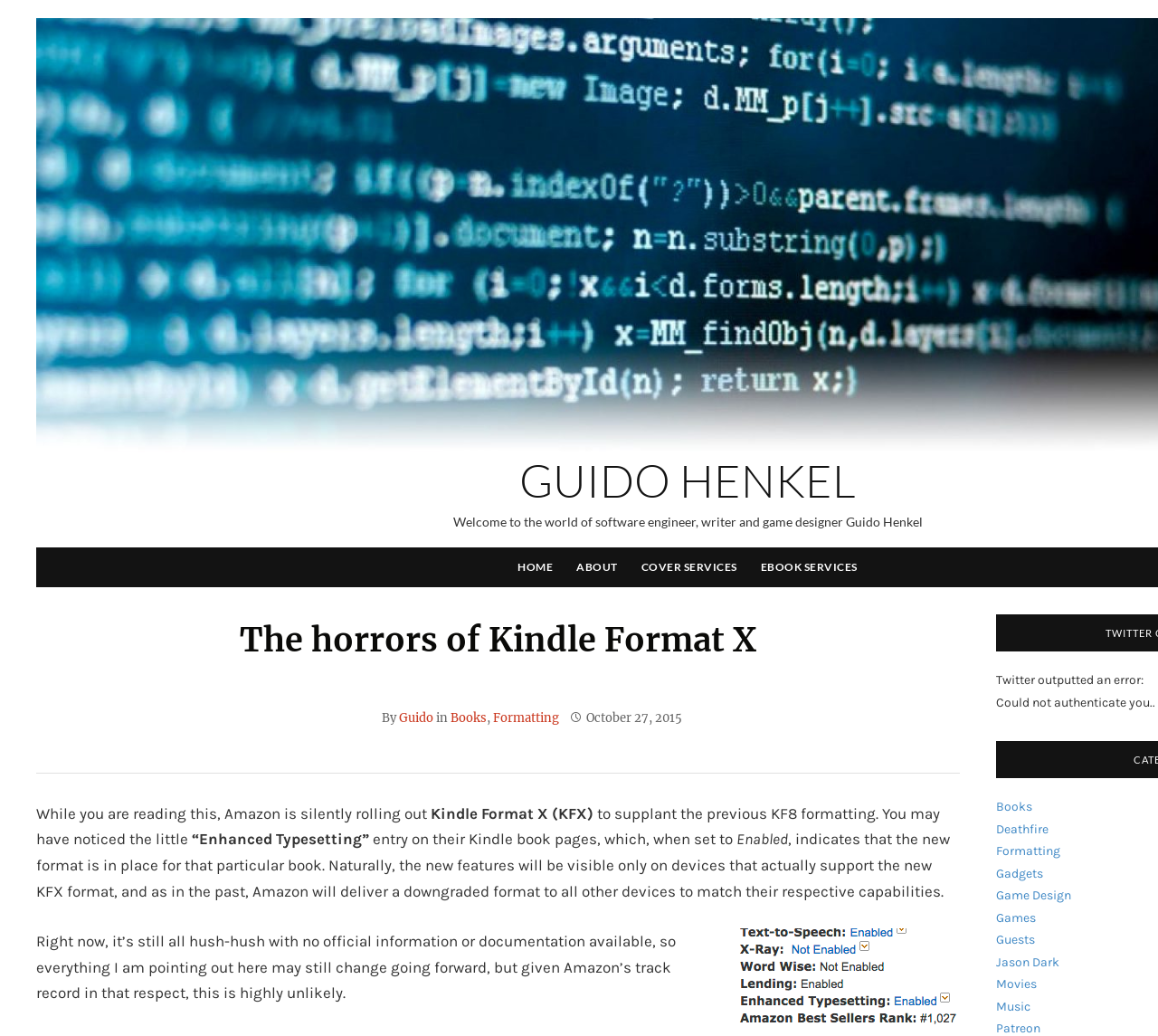Find the bounding box coordinates for the HTML element specified by: "Cover Services".

[0.552, 0.528, 0.638, 0.567]